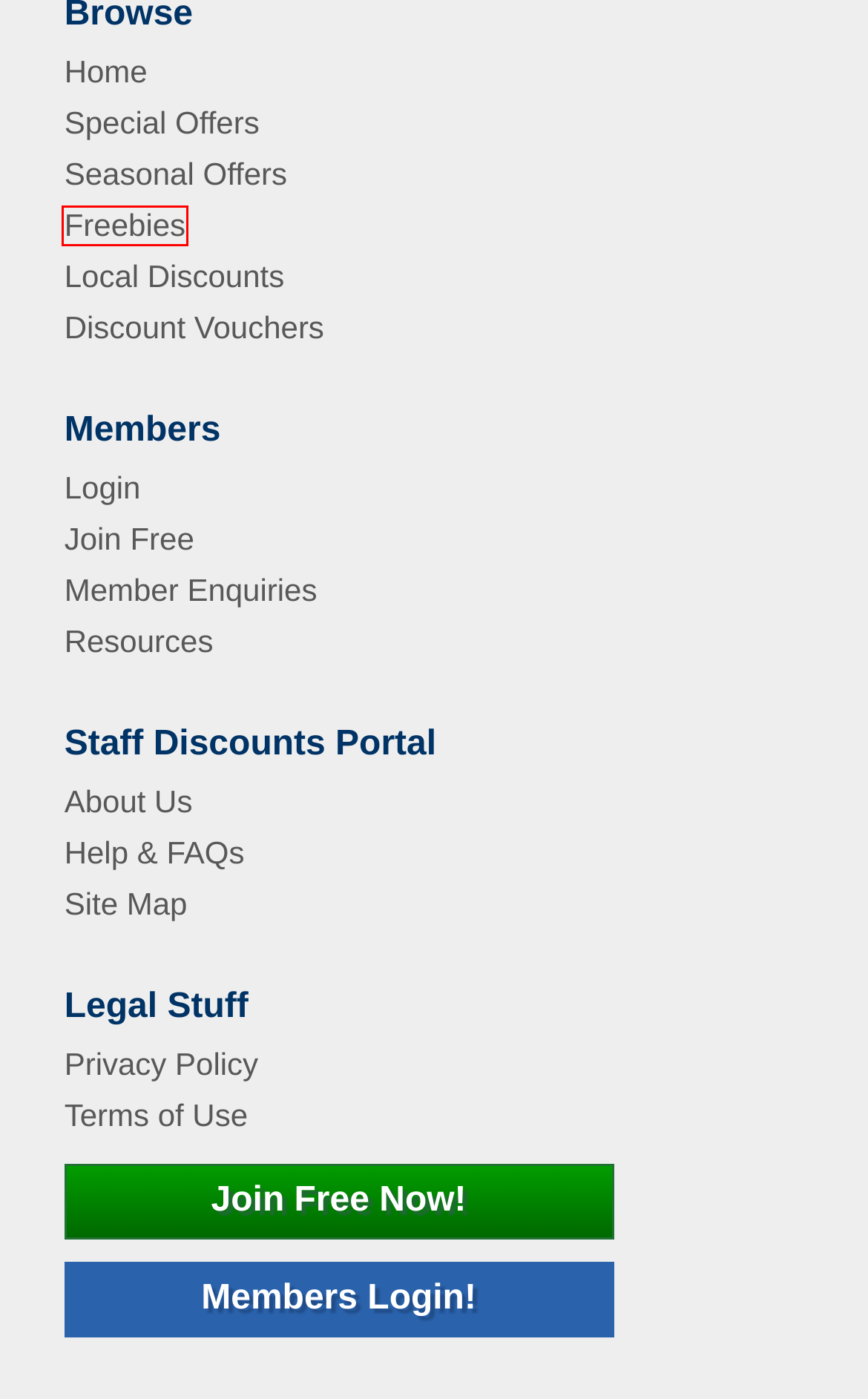Inspect the provided webpage screenshot, concentrating on the element within the red bounding box. Select the description that best represents the new webpage after you click the highlighted element. Here are the candidates:
A. Freebies
B. Special Offers
C. PSdiscounts - Member Registration and Login
D. Discount Vouchers
E. Seasonal Offers
F. Terms & Conditions
G. Privacy Policy
H. Resource

A